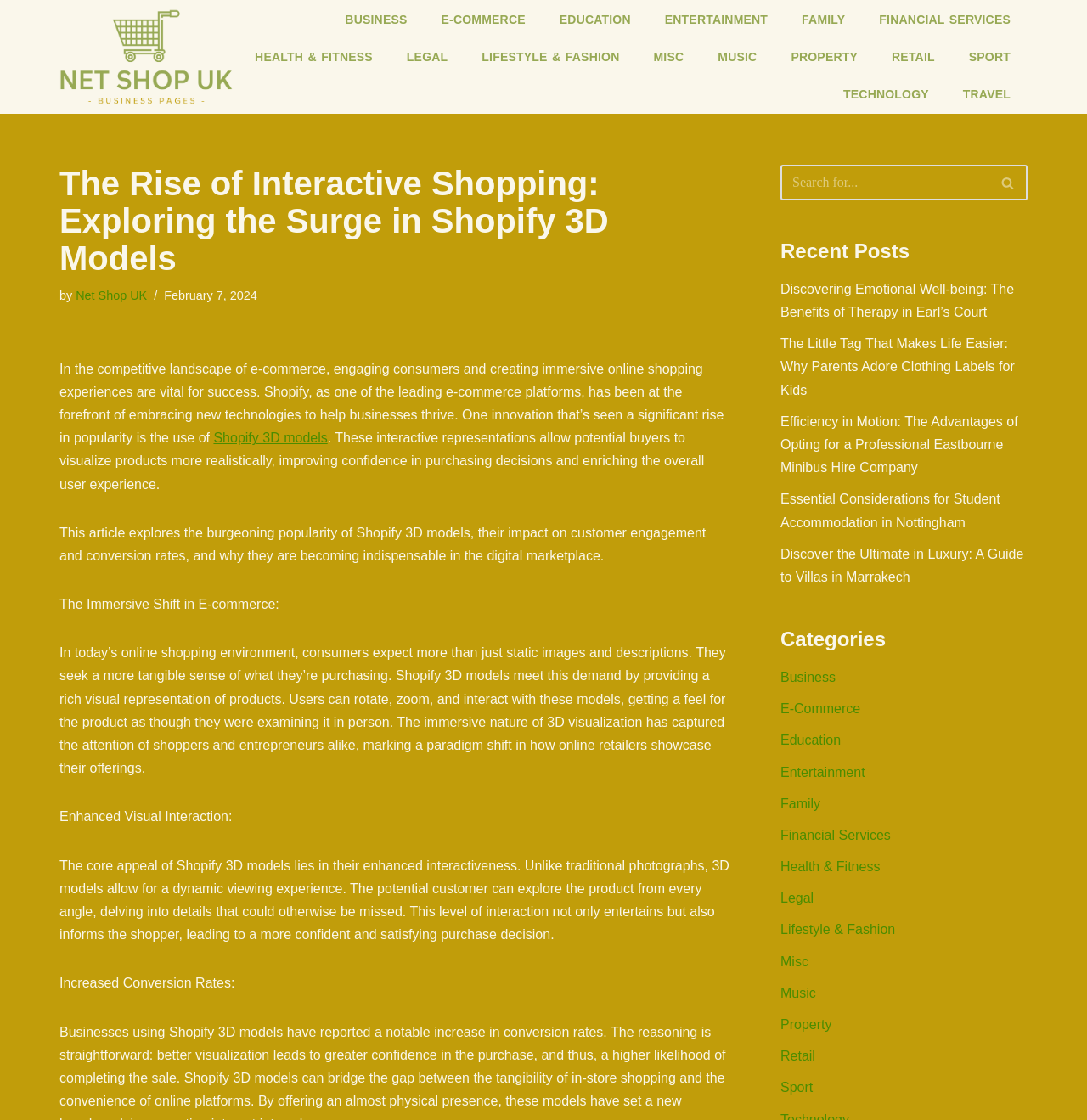Please give a concise answer to this question using a single word or phrase: 
What is the main topic of this article?

Shopify 3D models